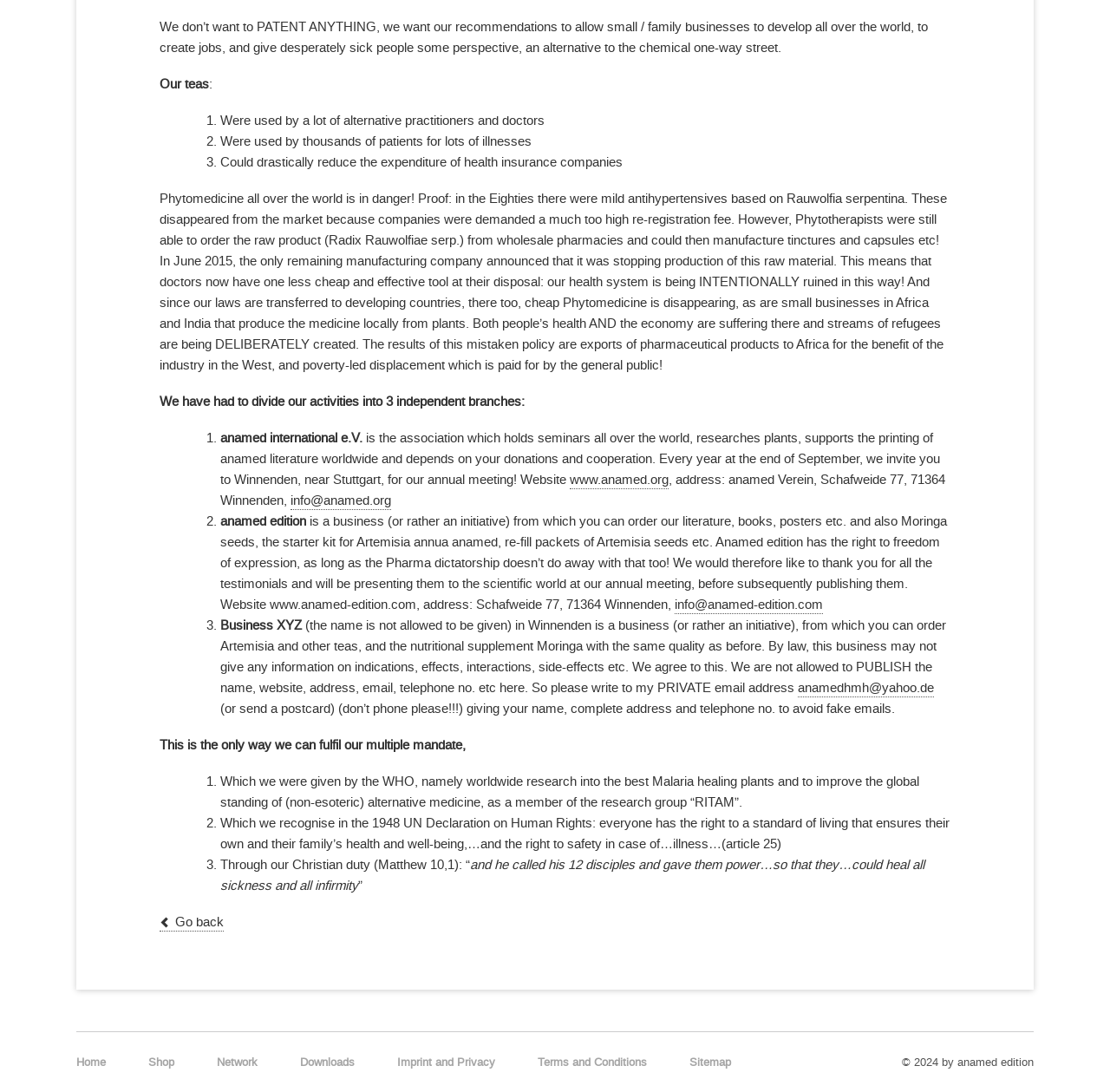What is the name of the plant mentioned in the context of Malaria healing?
Examine the image closely and answer the question with as much detail as possible.

The webpage mentions that one can order the starter kit for Artemisia annua anamed, which suggests that Artemisia annua is a plant used for Malaria healing.